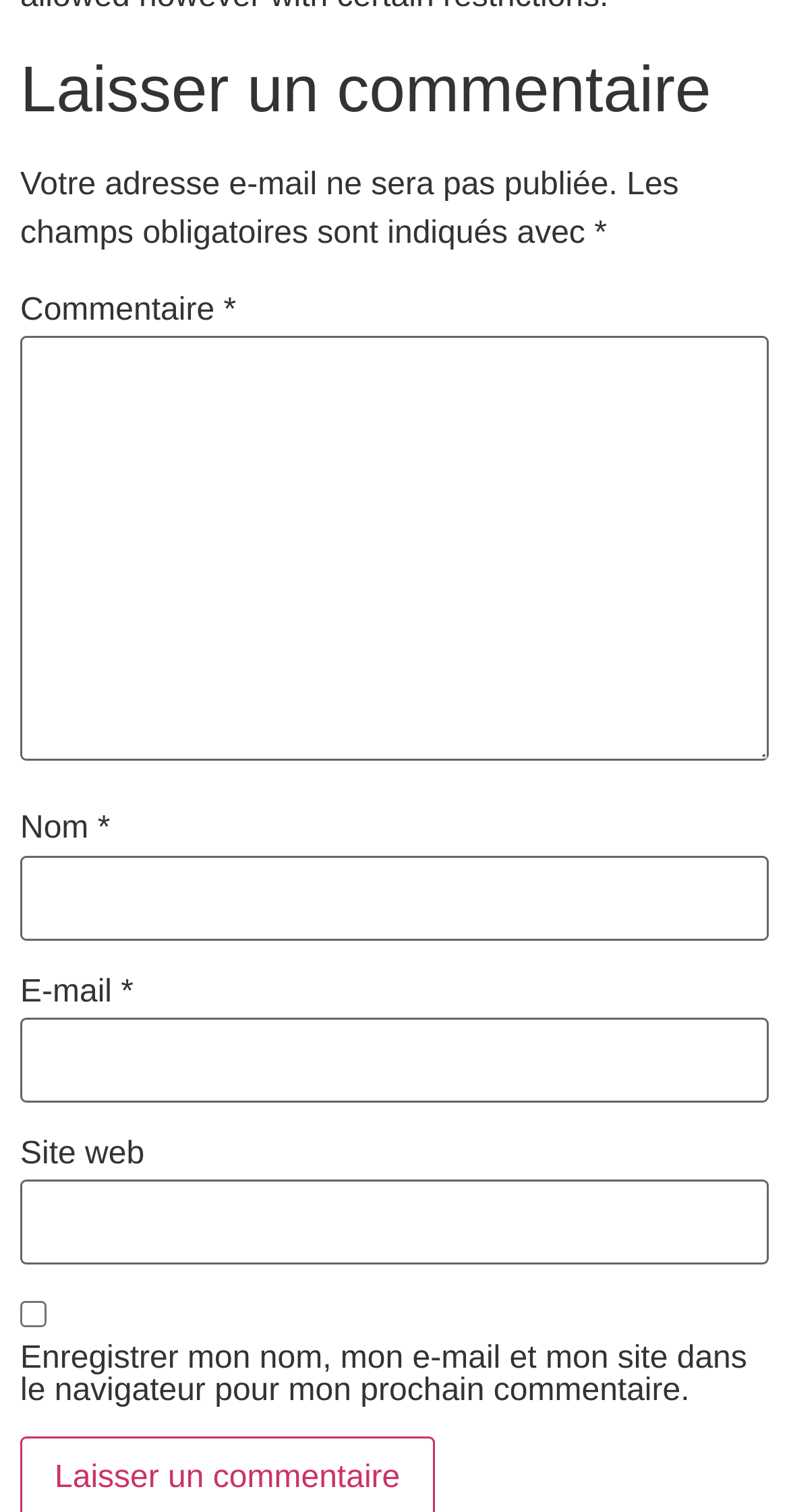Give a one-word or short phrase answer to the question: 
What is the position of the 'Nom' input field?

Below the comment field